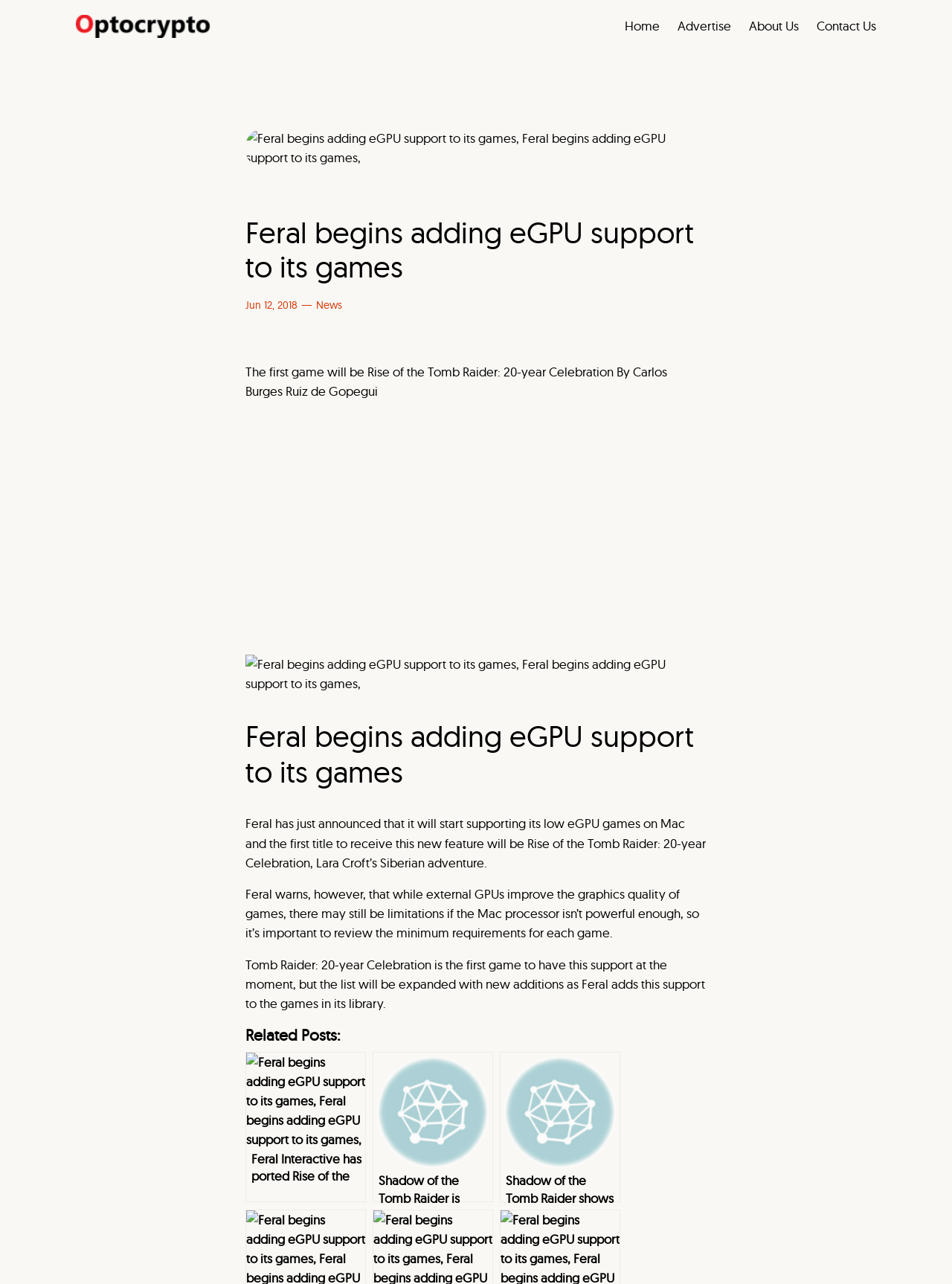Provide the bounding box coordinates of the section that needs to be clicked to accomplish the following instruction: "Visit the page about Feral begins adding eGPU support to its games."

[0.258, 0.819, 0.384, 0.936]